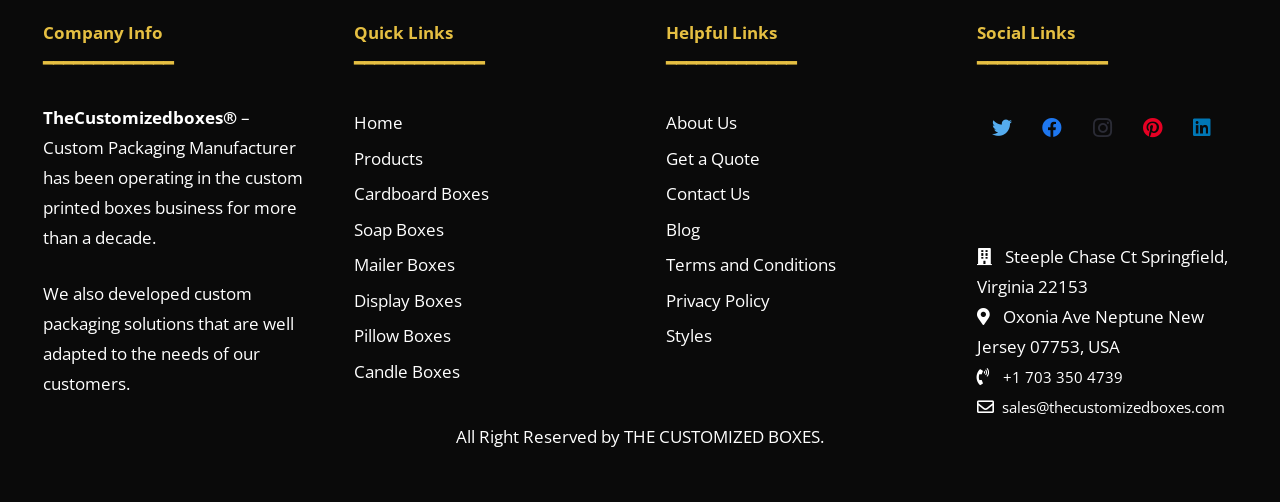Based on the provided description, "PRODUCTS", find the bounding box of the corresponding UI element in the screenshot.

None